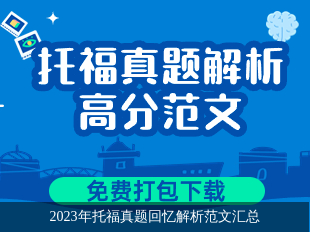What is the translation of '2023年托福真题回忆解析范文汇总'?
Based on the visual information, provide a detailed and comprehensive answer.

The text '2023年托福真题回忆解析范文汇总' is a description of the content offered, which translates to '2023 TOEFL Real Questions Recollection Analysis Essay Collection', indicating the relevance of the resource to recent TOEFL exam formats.